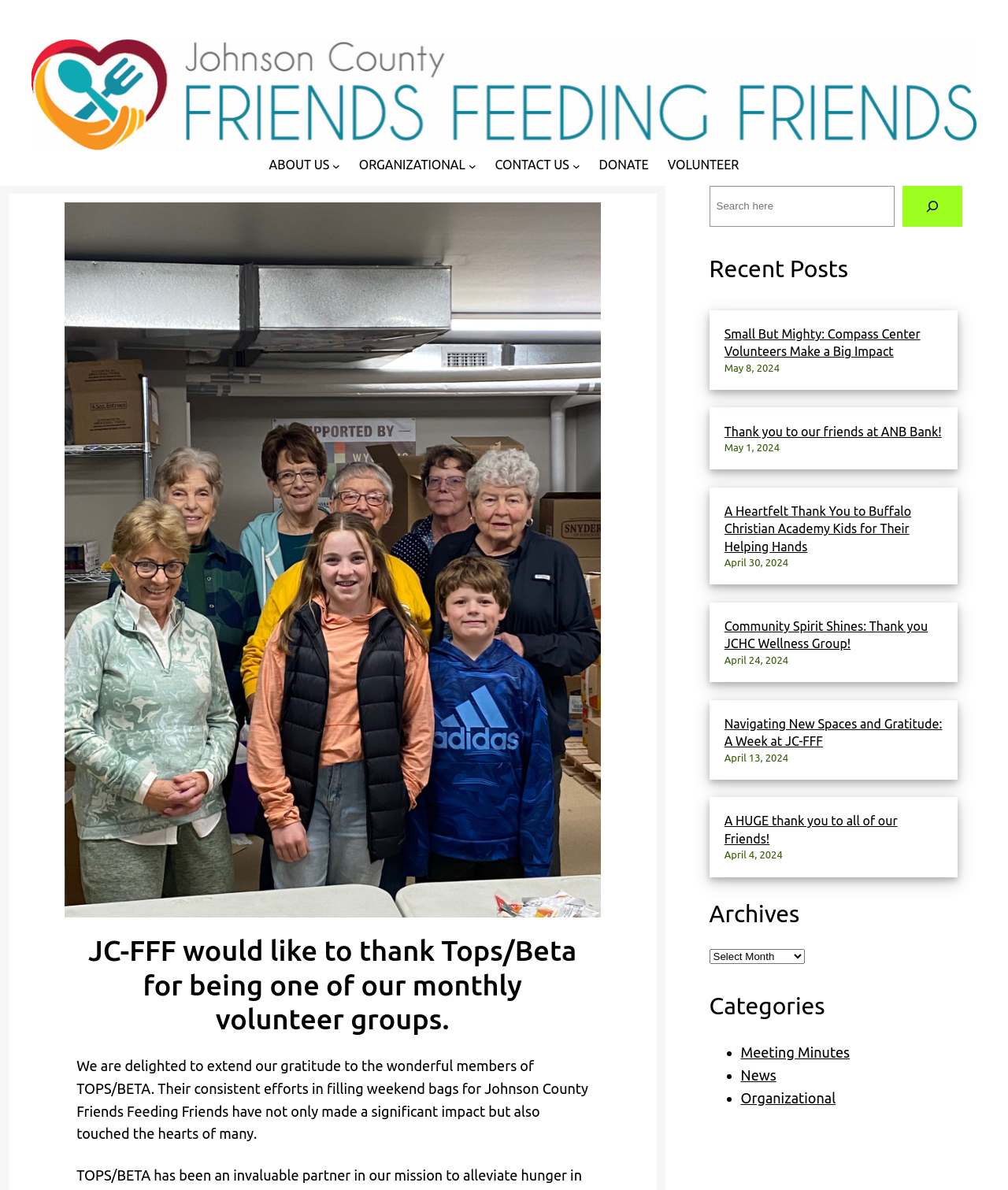What type of content is listed under 'Recent Posts'?
Please analyze the image and answer the question with as much detail as possible.

The 'Recent Posts' section lists several links to news articles, each with a title and a date, indicating that this section is used to showcase the latest news and updates from JC-FFF.